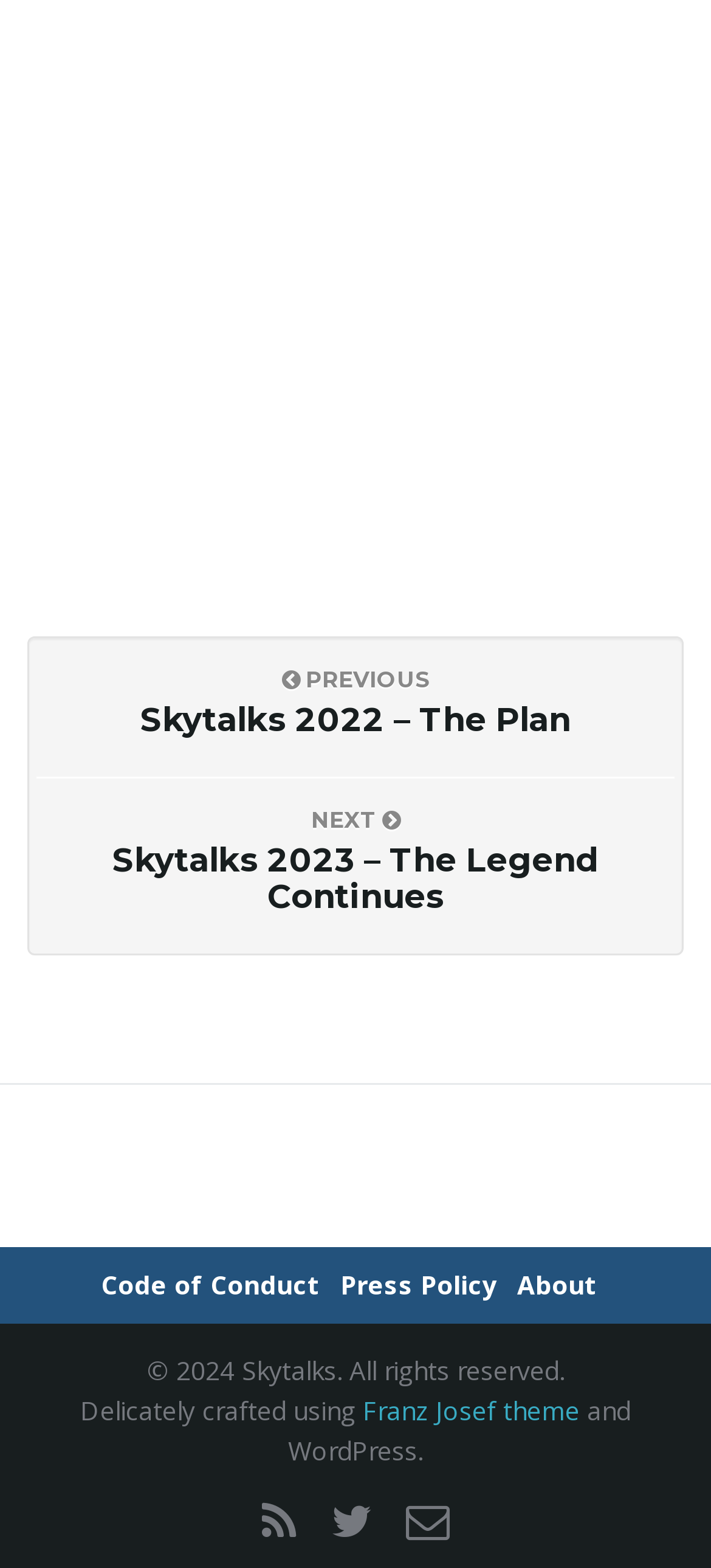Identify the bounding box coordinates for the region to click in order to carry out this instruction: "view Skytalks 2022 page". Provide the coordinates using four float numbers between 0 and 1, formatted as [left, top, right, bottom].

[0.09, 0.449, 0.91, 0.472]